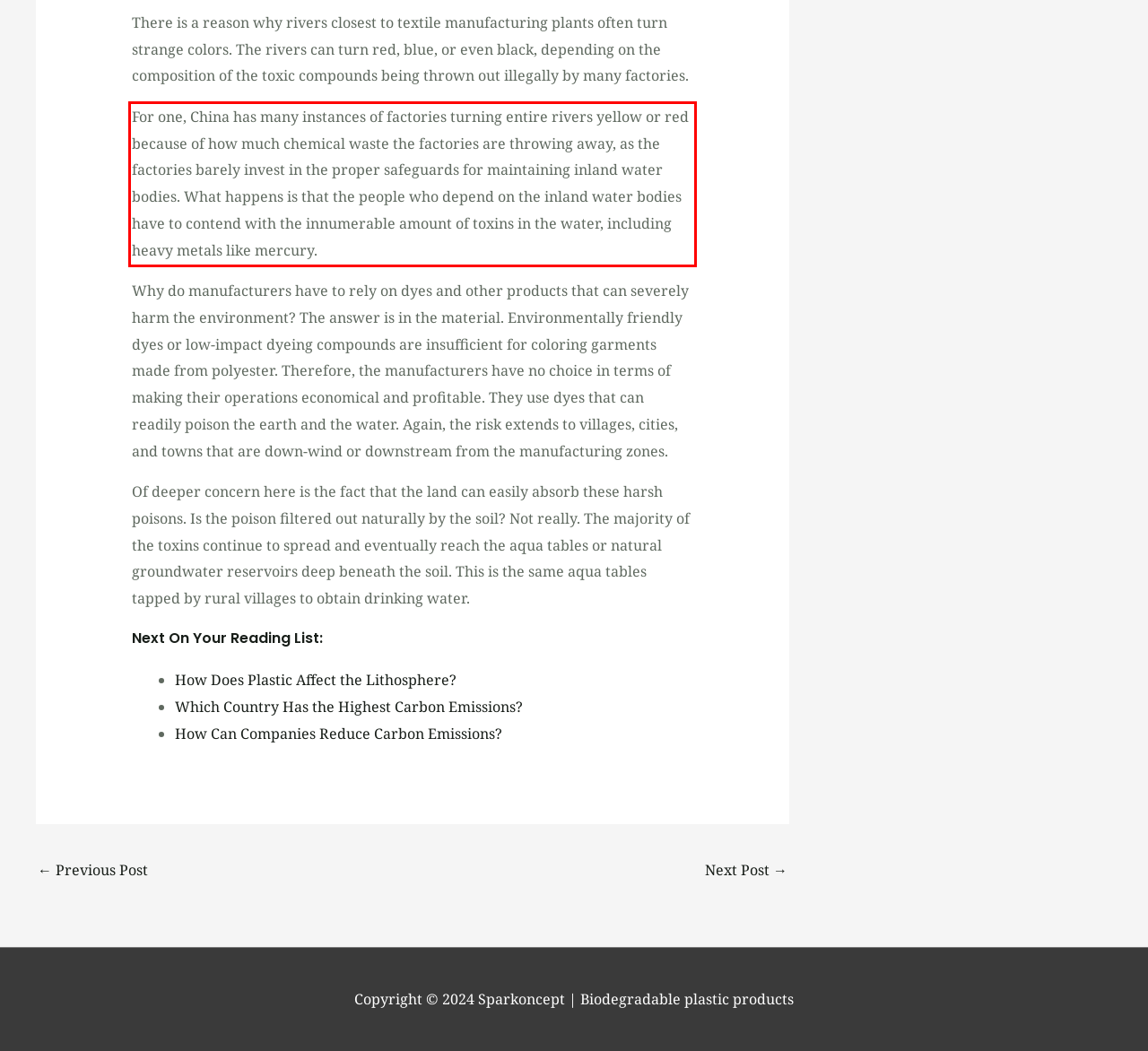You are looking at a screenshot of a webpage with a red rectangle bounding box. Use OCR to identify and extract the text content found inside this red bounding box.

For one, China has many instances of factories turning entire rivers yellow or red because of how much chemical waste the factories are throwing away, as the factories barely invest in the proper safeguards for maintaining inland water bodies. What happens is that the people who depend on the inland water bodies have to contend with the innumerable amount of toxins in the water, including heavy metals like mercury.